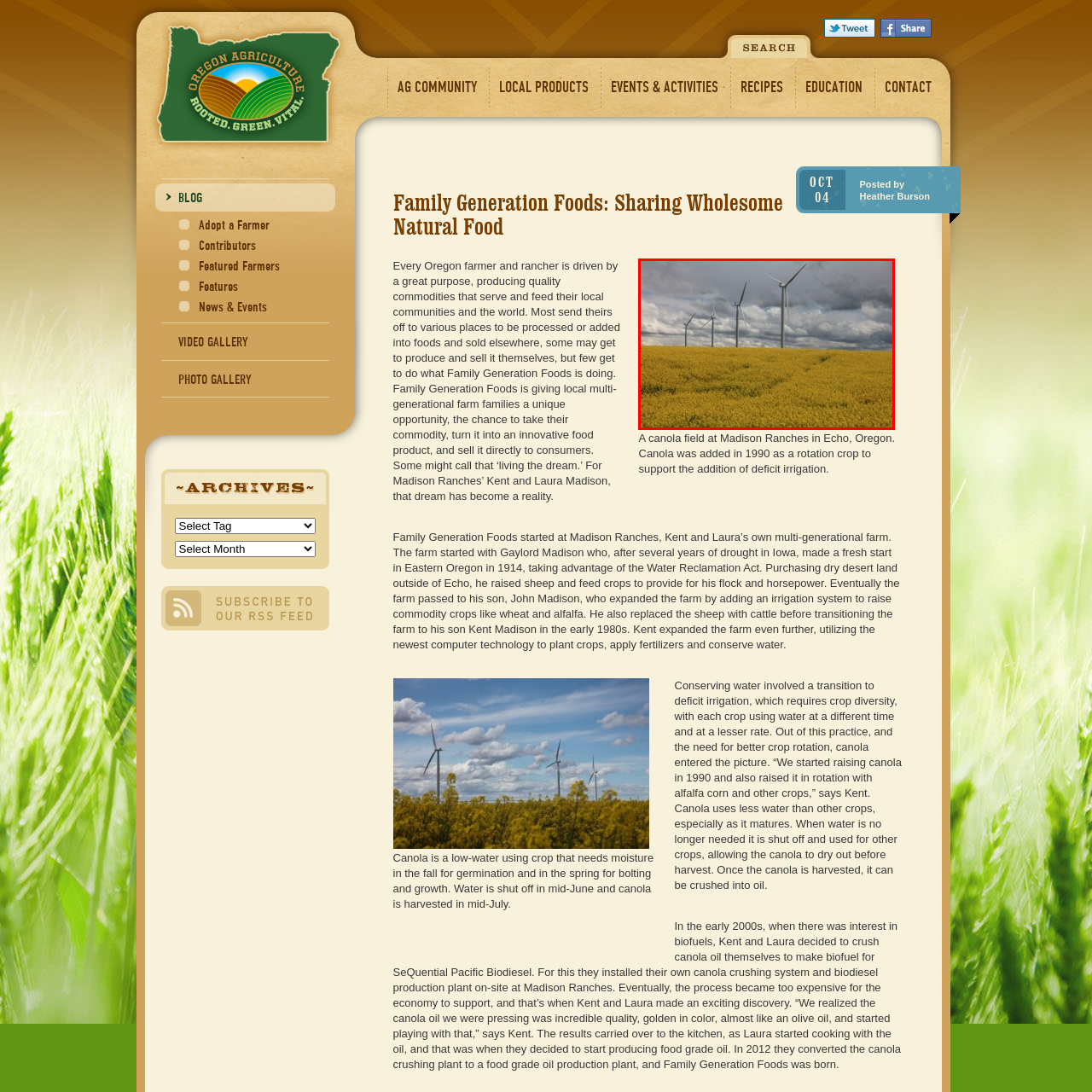What is the purpose of canola in the farm?
Review the image highlighted by the red bounding box and respond with a brief answer in one word or phrase.

Conserves water and contributes to local economy